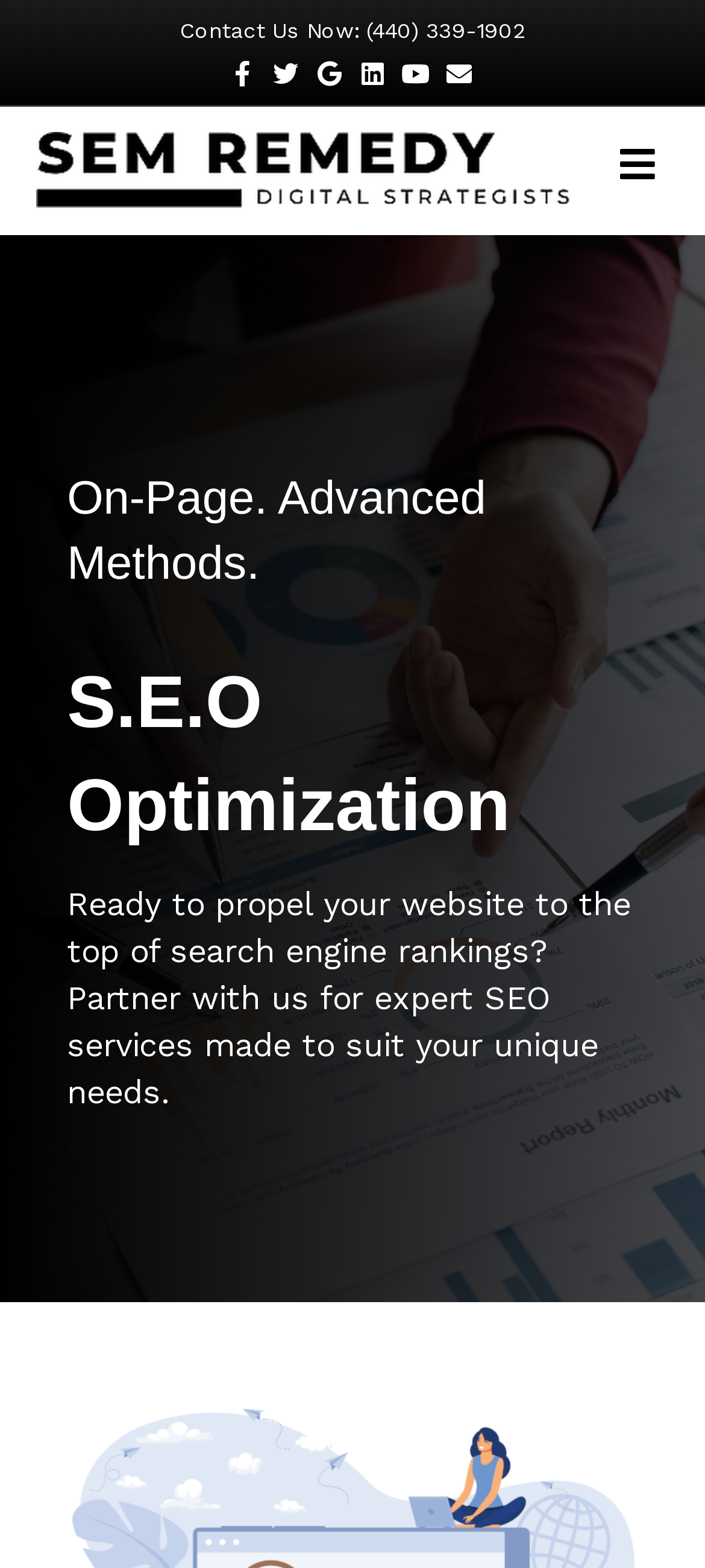What social media platforms are available?
Provide a fully detailed and comprehensive answer to the question.

I found the social media links by looking at the link elements with OCR text 'Facebook', 'Twitter', 'Google', 'Linkedin', 'Youtube', and 'Email'. These links have bounding box coordinates of [0.313, 0.038, 0.374, 0.054], [0.374, 0.038, 0.436, 0.054], [0.436, 0.038, 0.497, 0.054], [0.497, 0.038, 0.559, 0.054], [0.559, 0.038, 0.621, 0.054], and [0.621, 0.038, 0.682, 0.054] respectively.